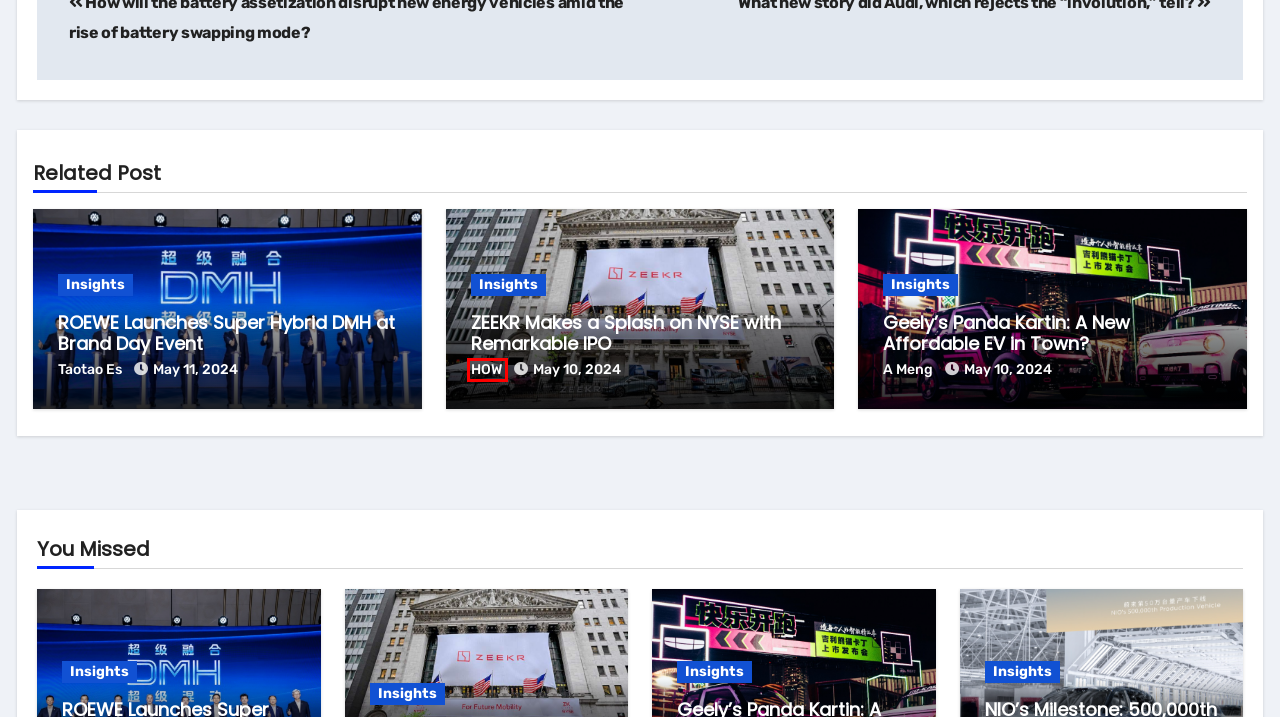You are given a screenshot of a webpage with a red bounding box around an element. Choose the most fitting webpage description for the page that appears after clicking the element within the red bounding box. Here are the candidates:
A. May, 2024 - 42HOW
B. Geely’s Panda Kartin: A New Affordable EV in Town? - 42HOW
C. NIO’s Milestone: 500,000th Electric Vehicle and Launch of ONVO - 42HOW
D. ZEEKR Makes a Splash on NYSE with Remarkable IPO - 42HOW
E. Taotao Es - 42HOW
F. ROEWE Launches Super Hybrid DMH at Brand Day Event - 42HOW
G. HOW - 42HOW
H. A Meng - 42HOW

G